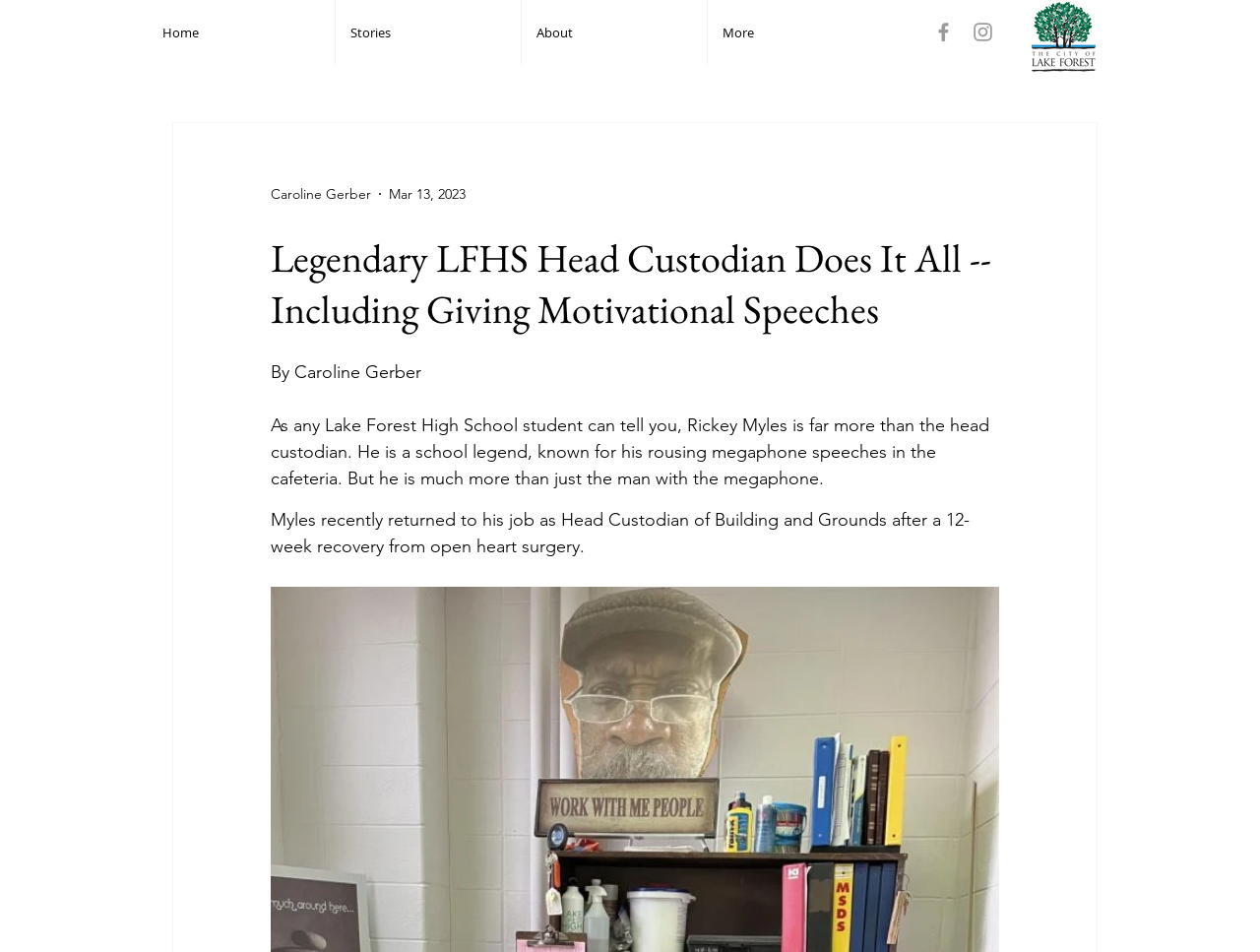Kindly provide the bounding box coordinates of the section you need to click on to fulfill the given instruction: "Click on the Home link".

[0.117, 0.0, 0.266, 0.068]